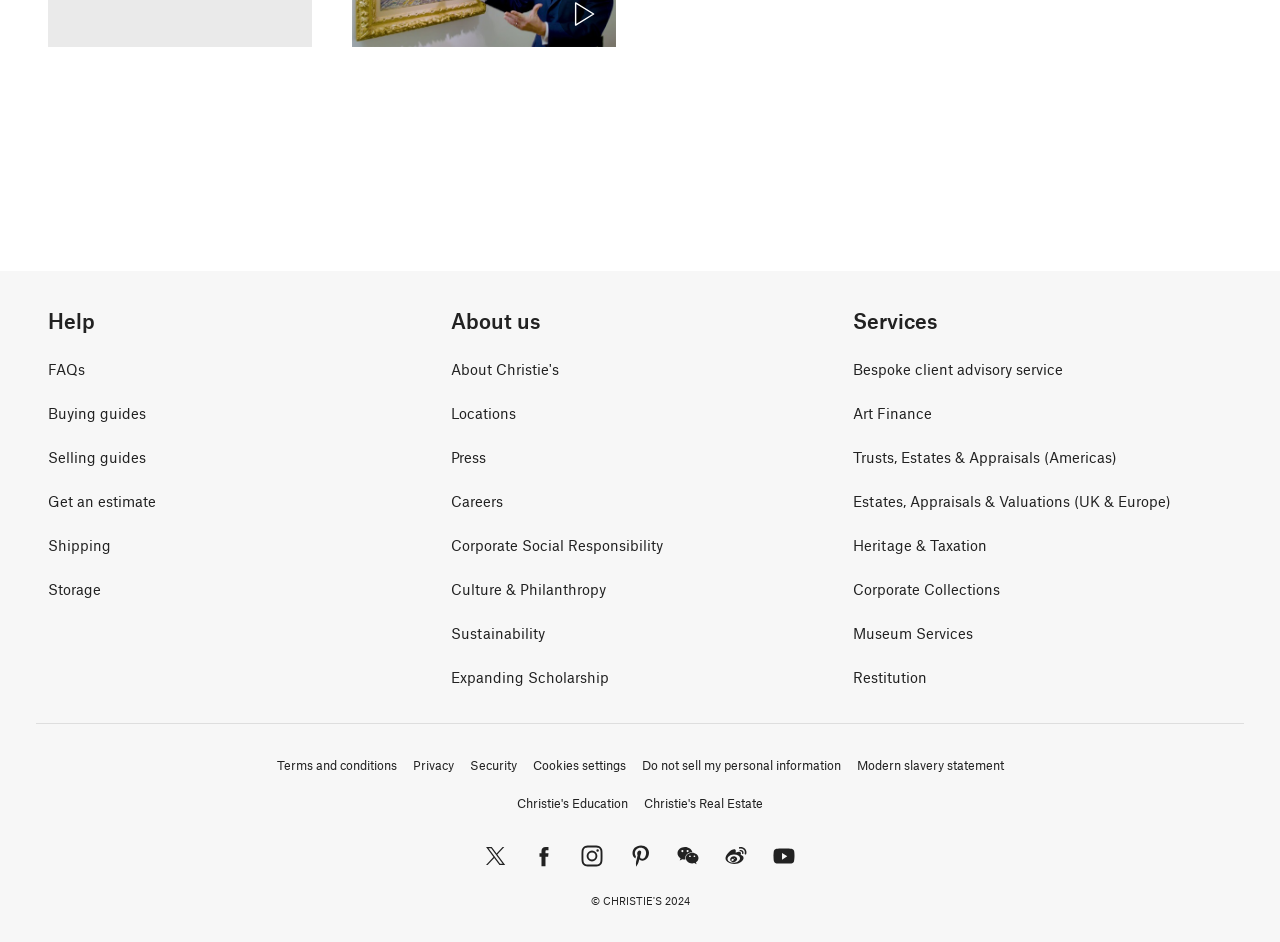Specify the bounding box coordinates of the area to click in order to follow the given instruction: "Read 'Without beginning or end’ — Monet’s Le bassin aux nymphéas'."

[0.038, 0.123, 0.237, 0.163]